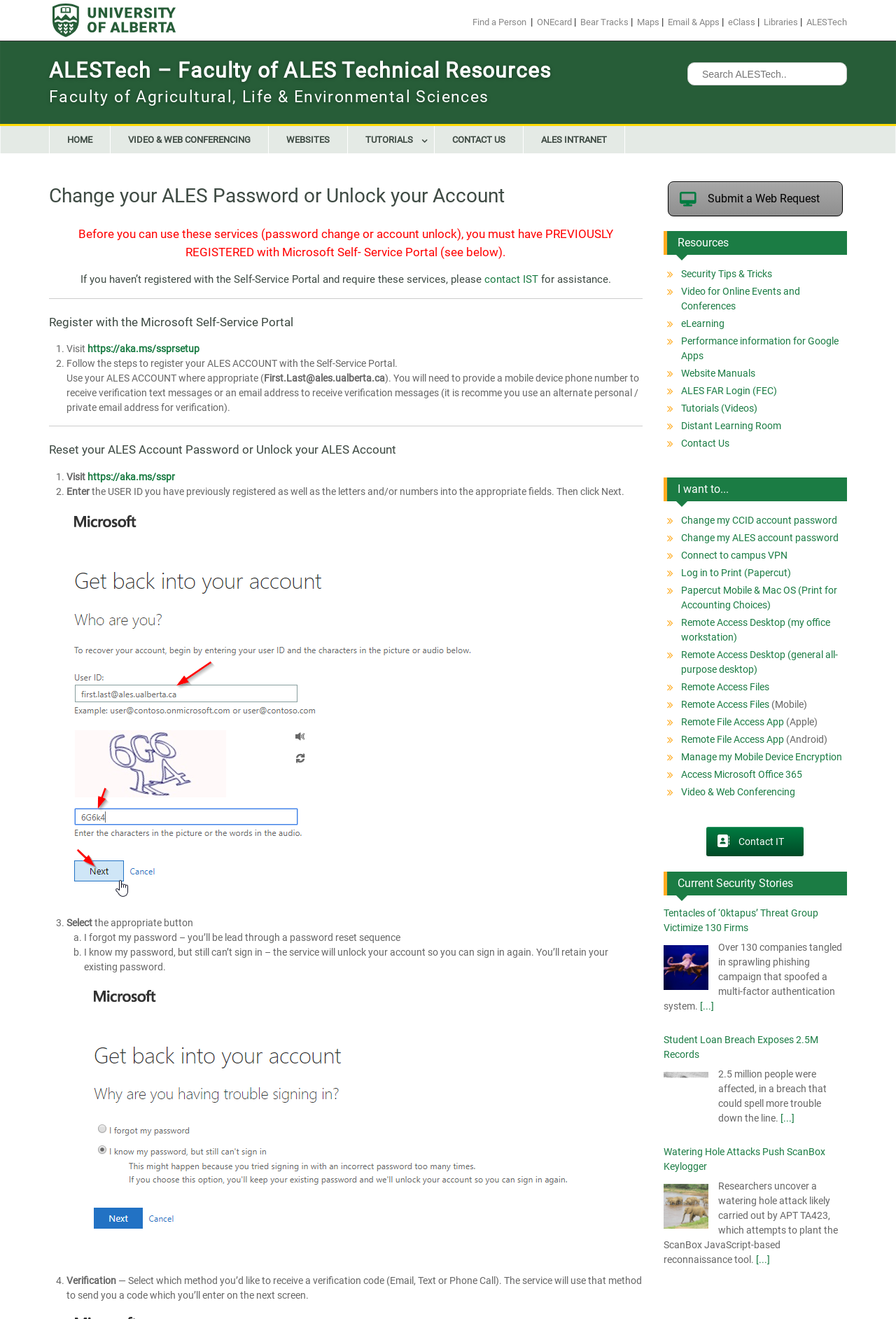Find the bounding box coordinates of the clickable region needed to perform the following instruction: "Check the 'Map'". The coordinates should be provided as four float numbers between 0 and 1, i.e., [left, top, right, bottom].

None